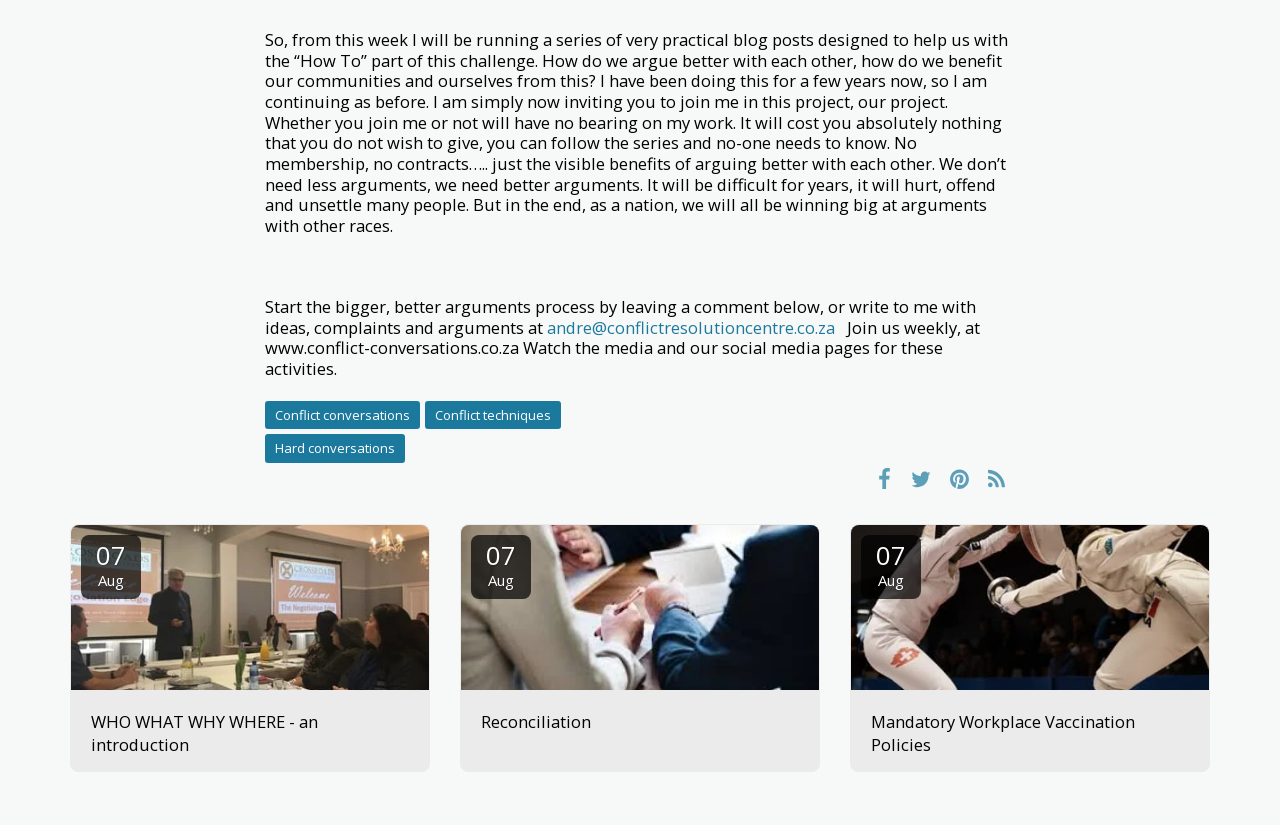What is the website address mentioned in the text?
Using the visual information, answer the question in a single word or phrase.

www.conflict-conversations.co.za